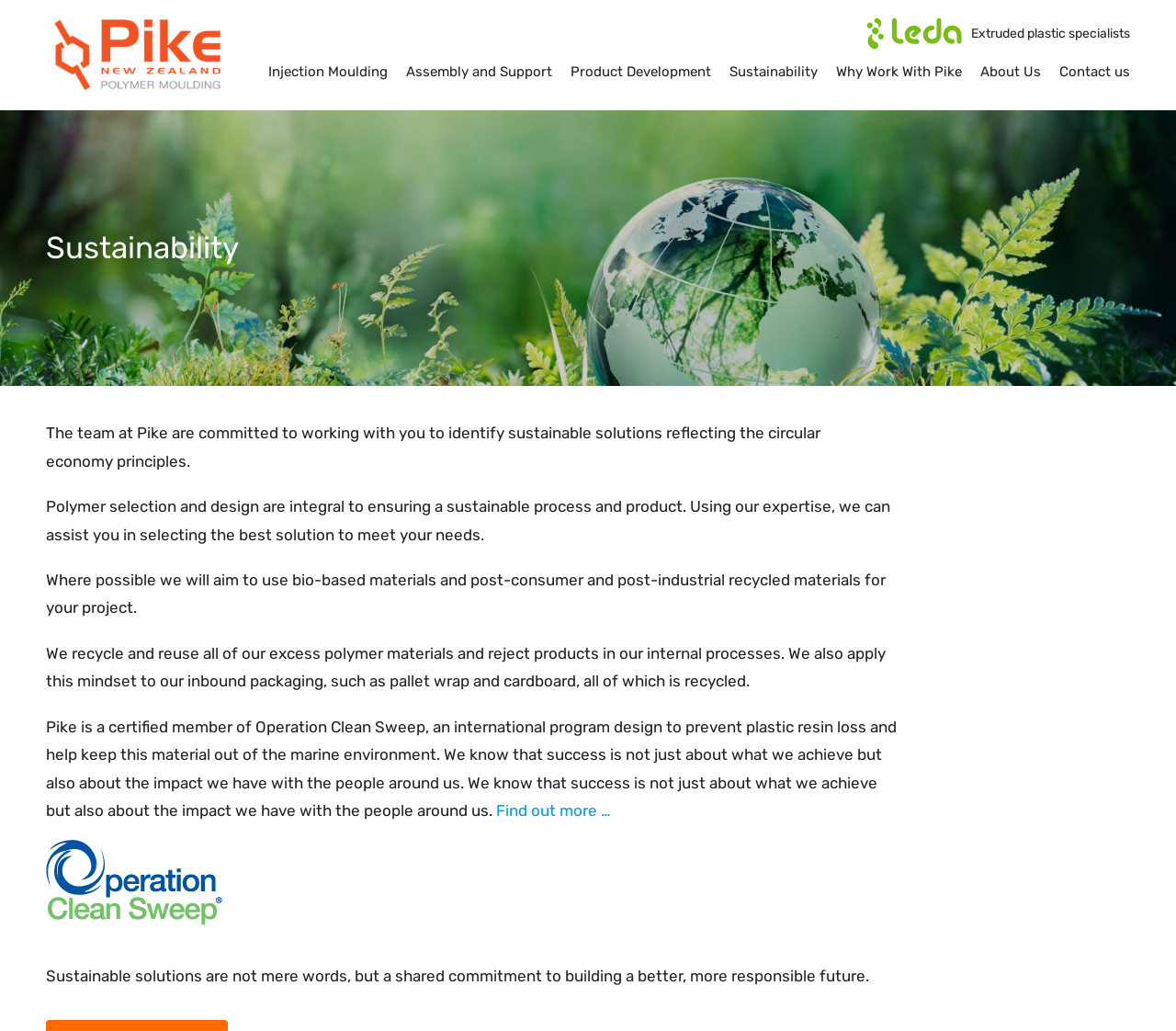What is Pike NZ committed to?
Based on the visual information, provide a detailed and comprehensive answer.

Based on the webpage, Pike NZ is committed to sustainable solutions, as stated in the text 'The team at Pike are committed to working with you to identify sustainable solutions reflecting the circular economy principles.'